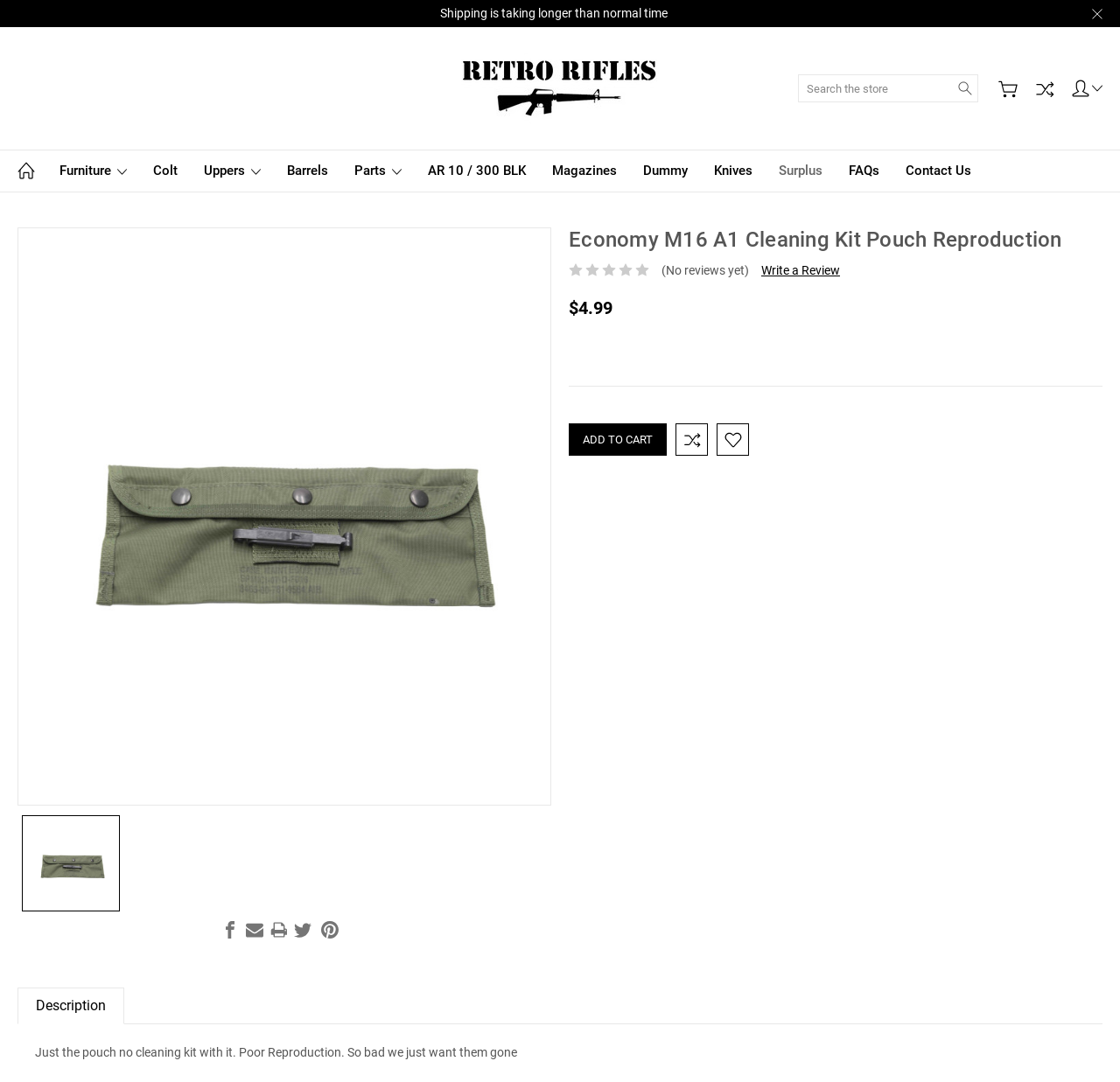Provide the bounding box coordinates of the UI element that matches the description: "Contact Us".

[0.797, 0.139, 0.879, 0.177]